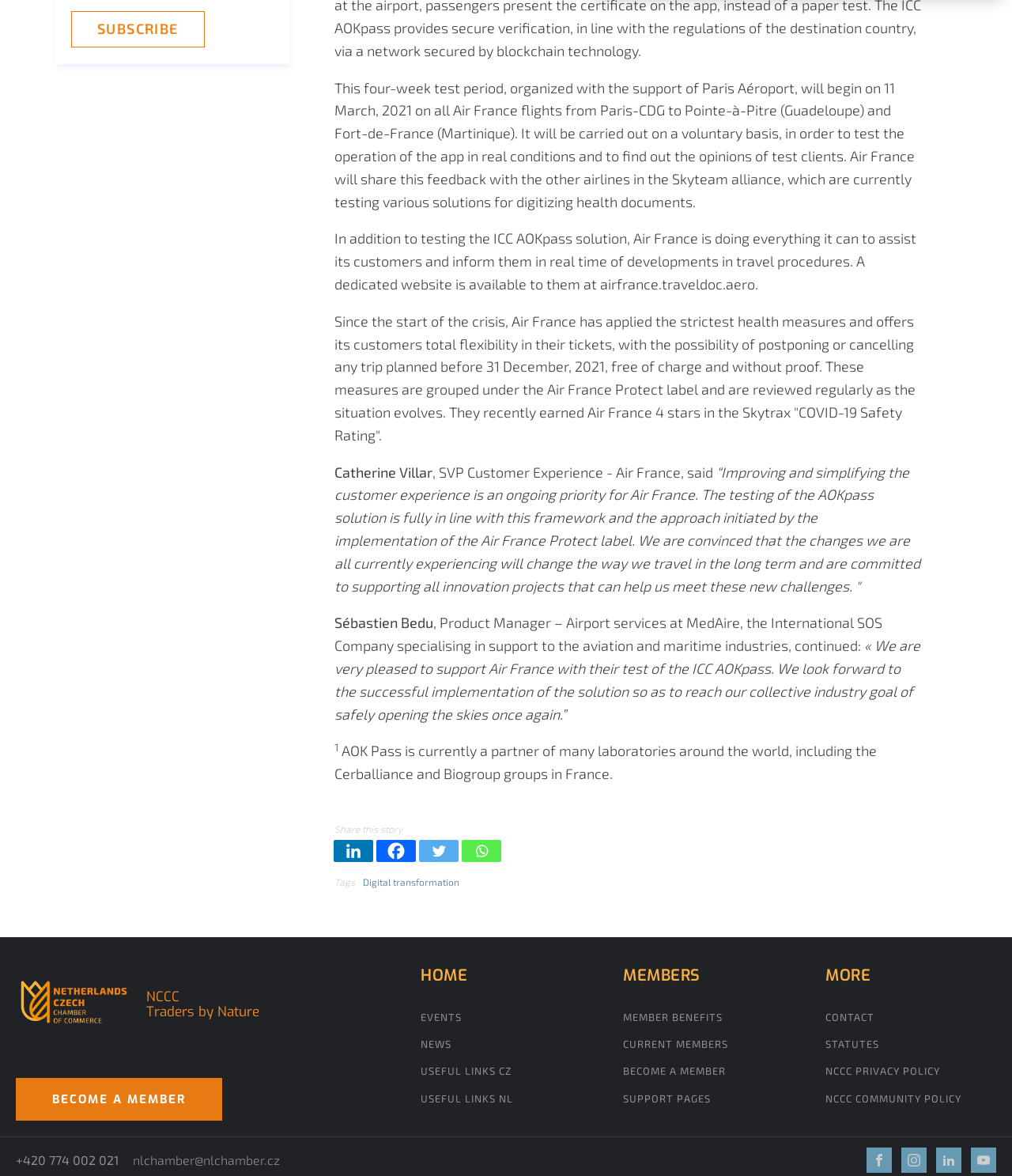Determine the bounding box coordinates of the clickable region to follow the instruction: "Become a member".

[0.016, 0.917, 0.22, 0.953]